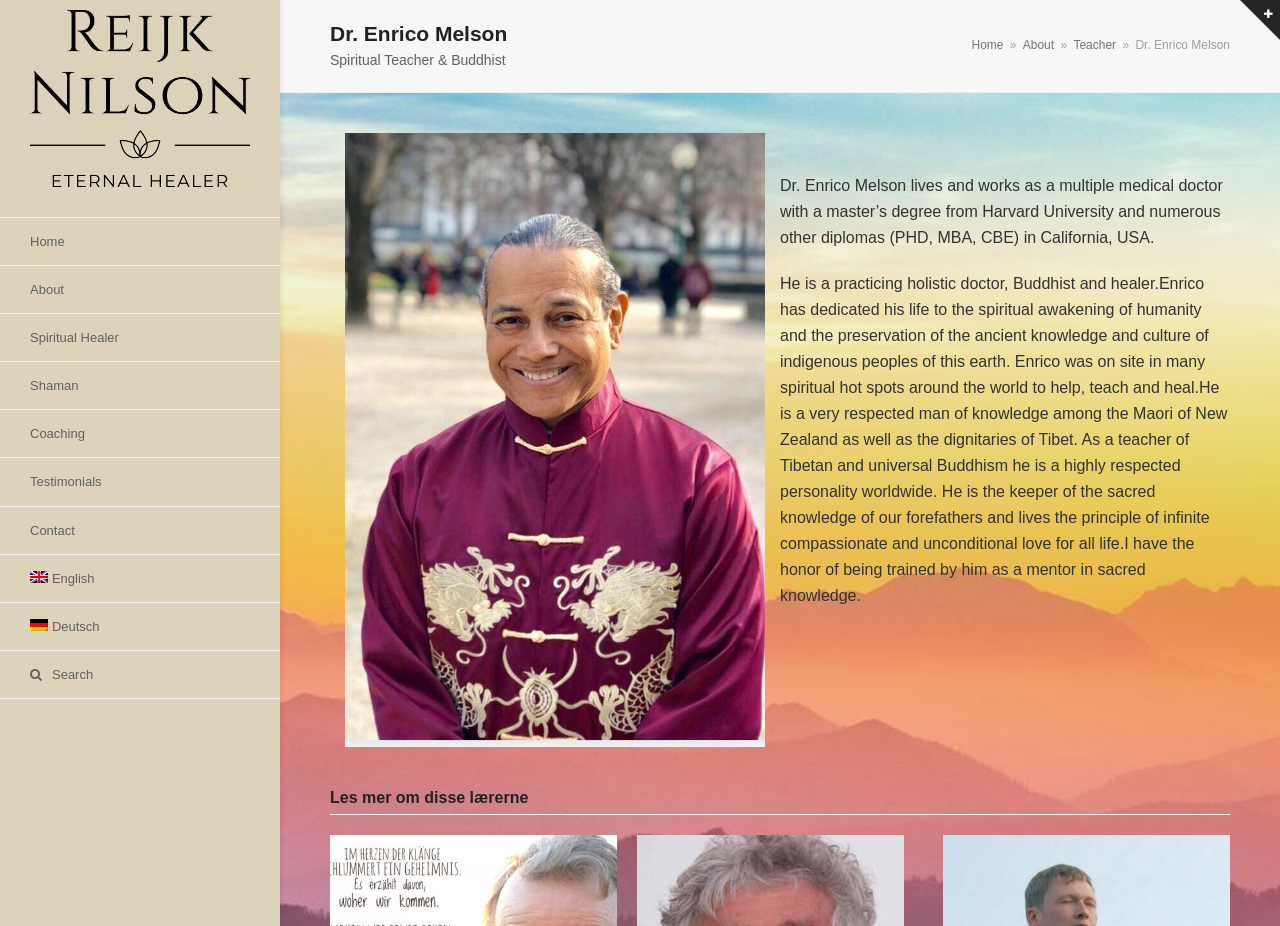Highlight the bounding box coordinates of the element you need to click to perform the following instruction: "Click the Search button."

[0.0, 0.703, 0.219, 0.754]